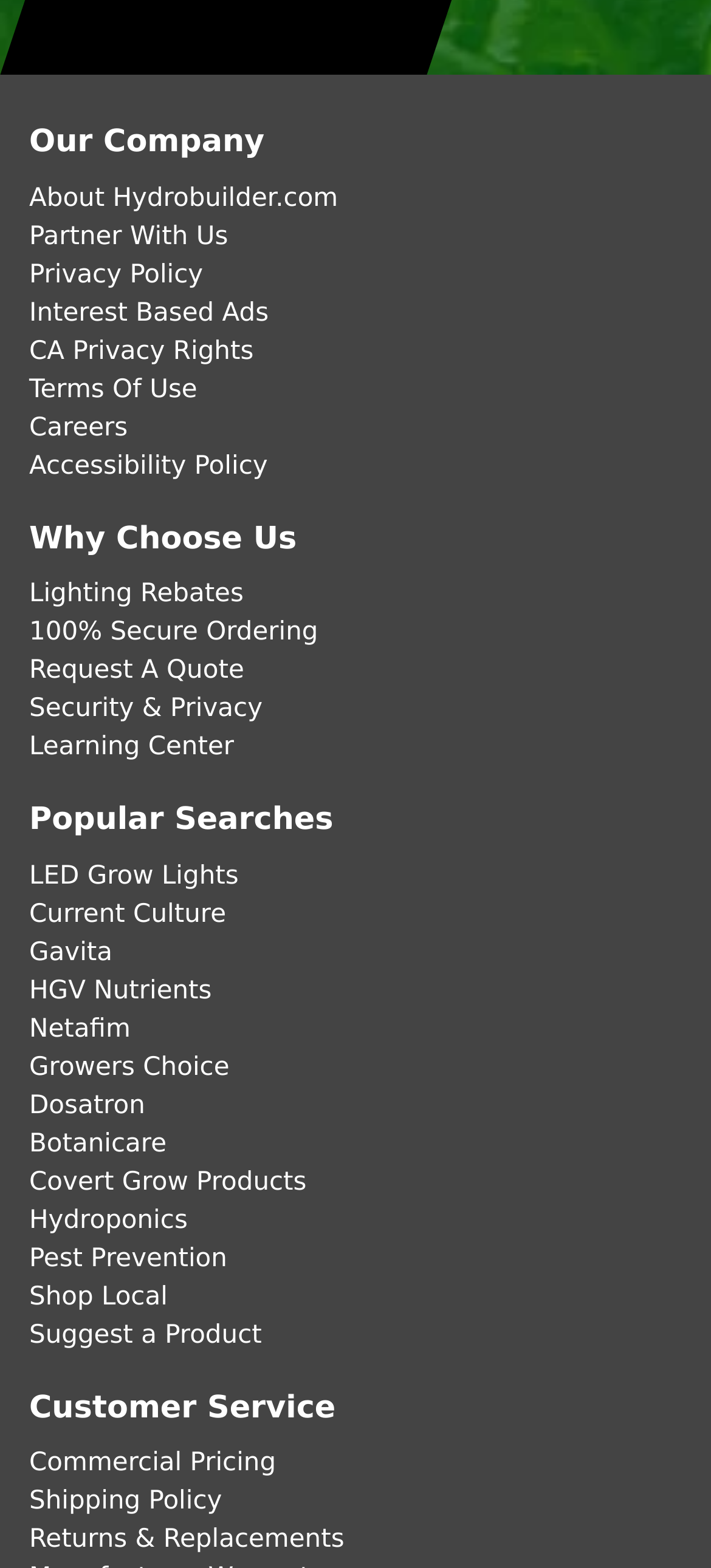Based on the image, provide a detailed and complete answer to the question: 
What is the 'CA Privacy Rights' link related to?

The 'CA Privacy Rights' link is located near other links related to privacy and security, suggesting that it is related to the company's privacy policy and compliance with California privacy laws.